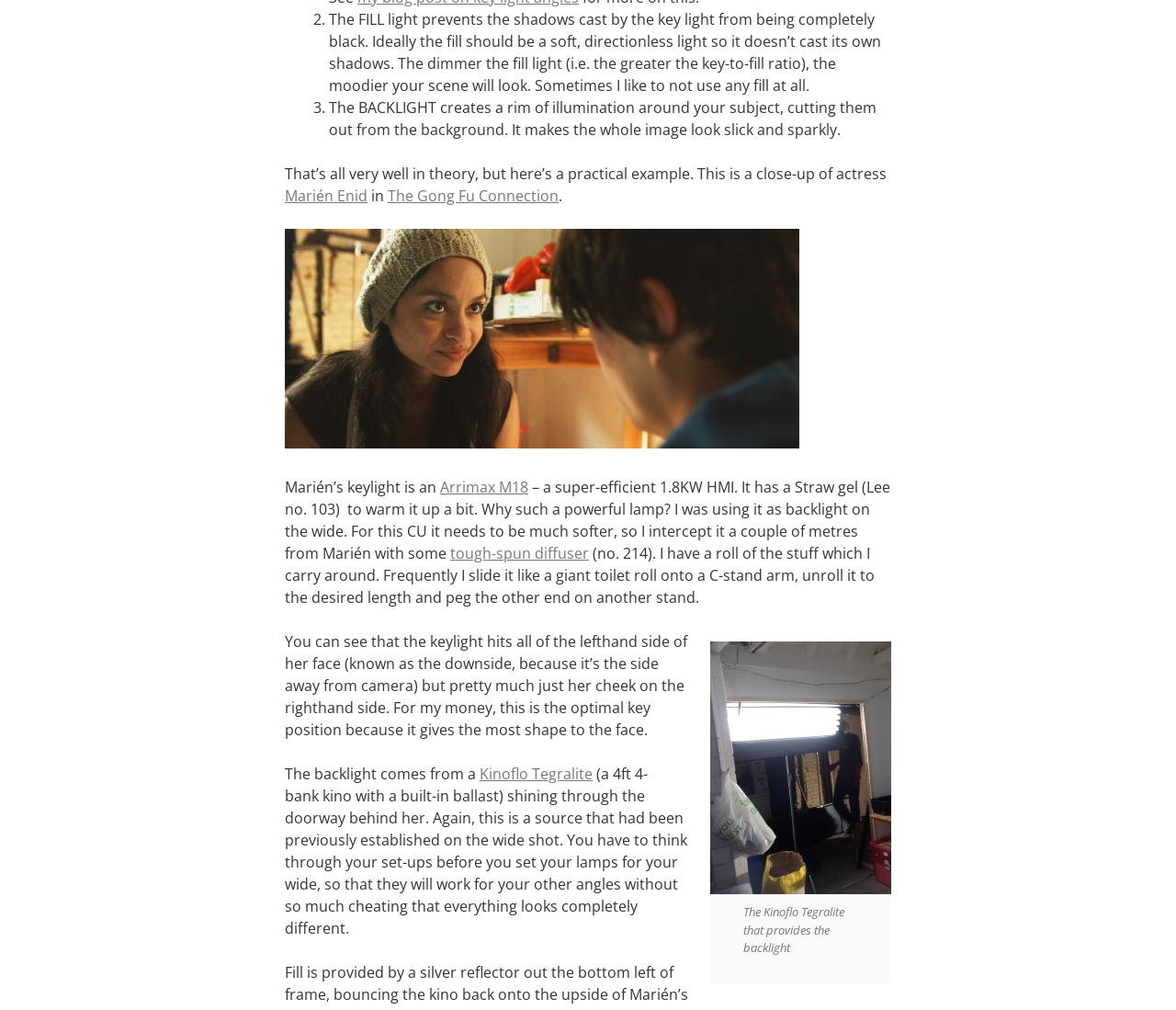Based on the element description "Kinoflo Tegralite", predict the bounding box coordinates of the UI element.

[0.408, 0.756, 0.504, 0.776]